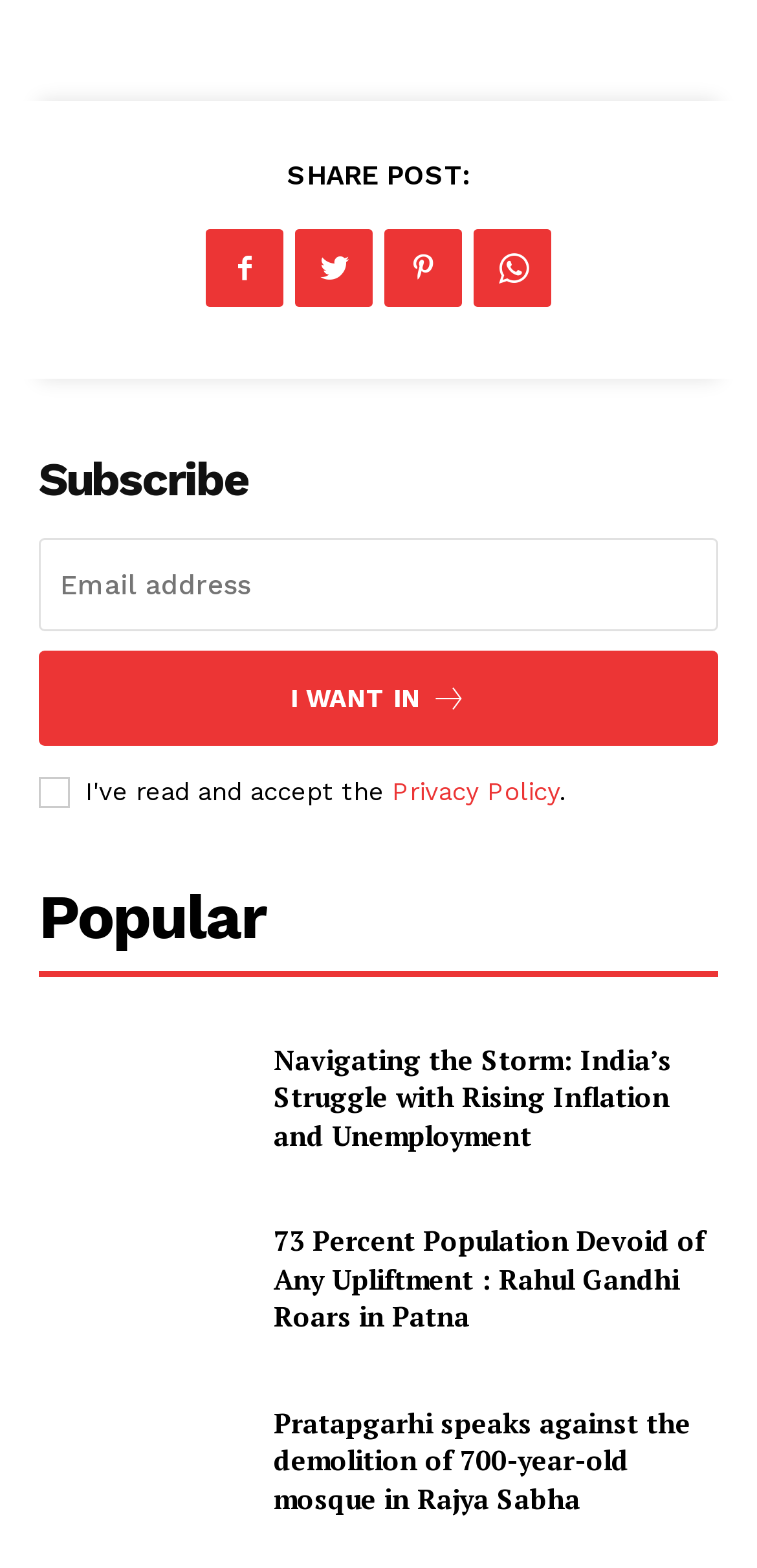What is the topic of the first article?
Using the information presented in the image, please offer a detailed response to the question.

The first article's heading is 'Navigating the Storm: India’s Struggle with Rising Inflation and Unemployment', indicating that the topic is related to India's economic struggles.